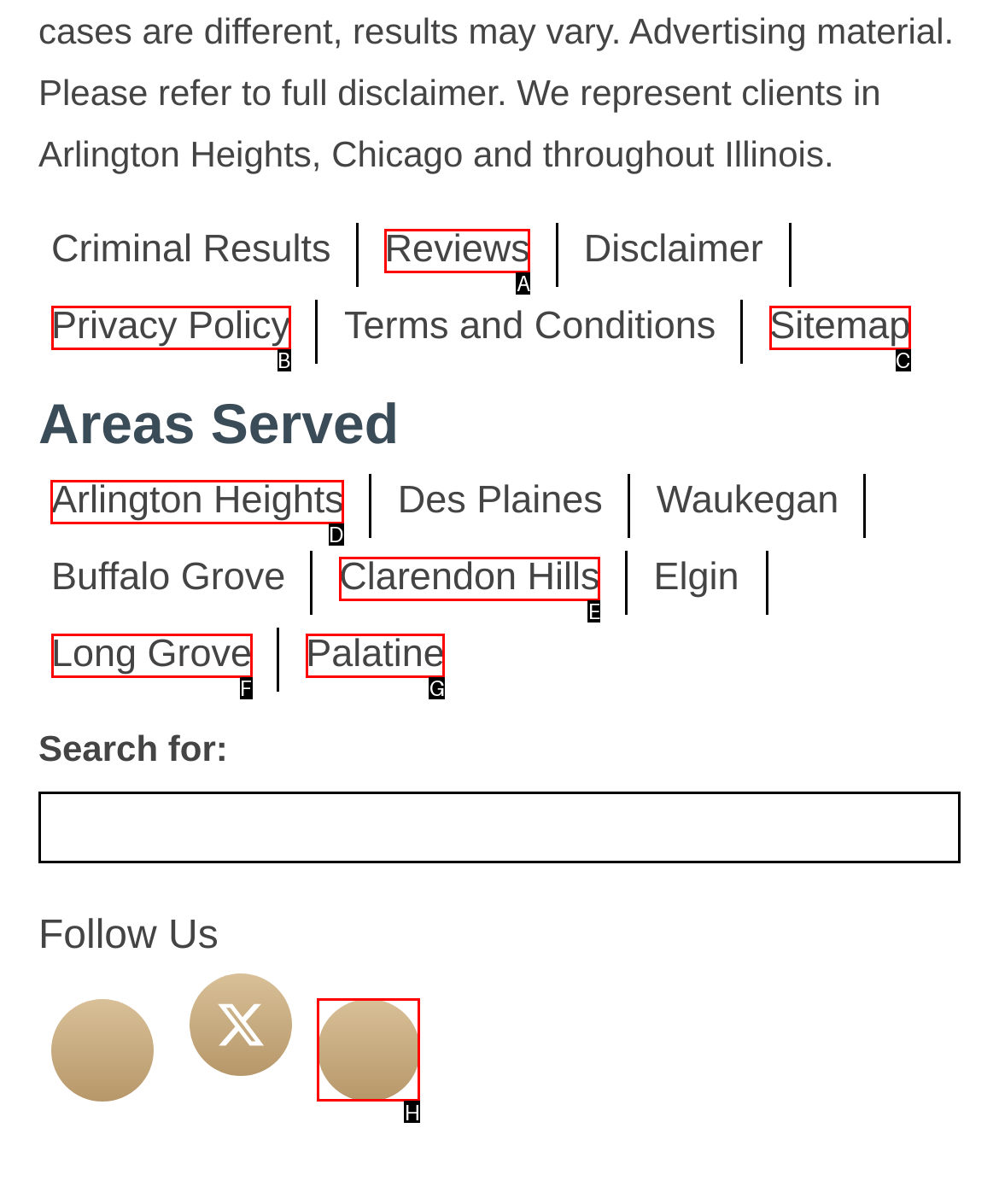Please indicate which HTML element to click in order to fulfill the following task: Visit Arlington Heights Respond with the letter of the chosen option.

D